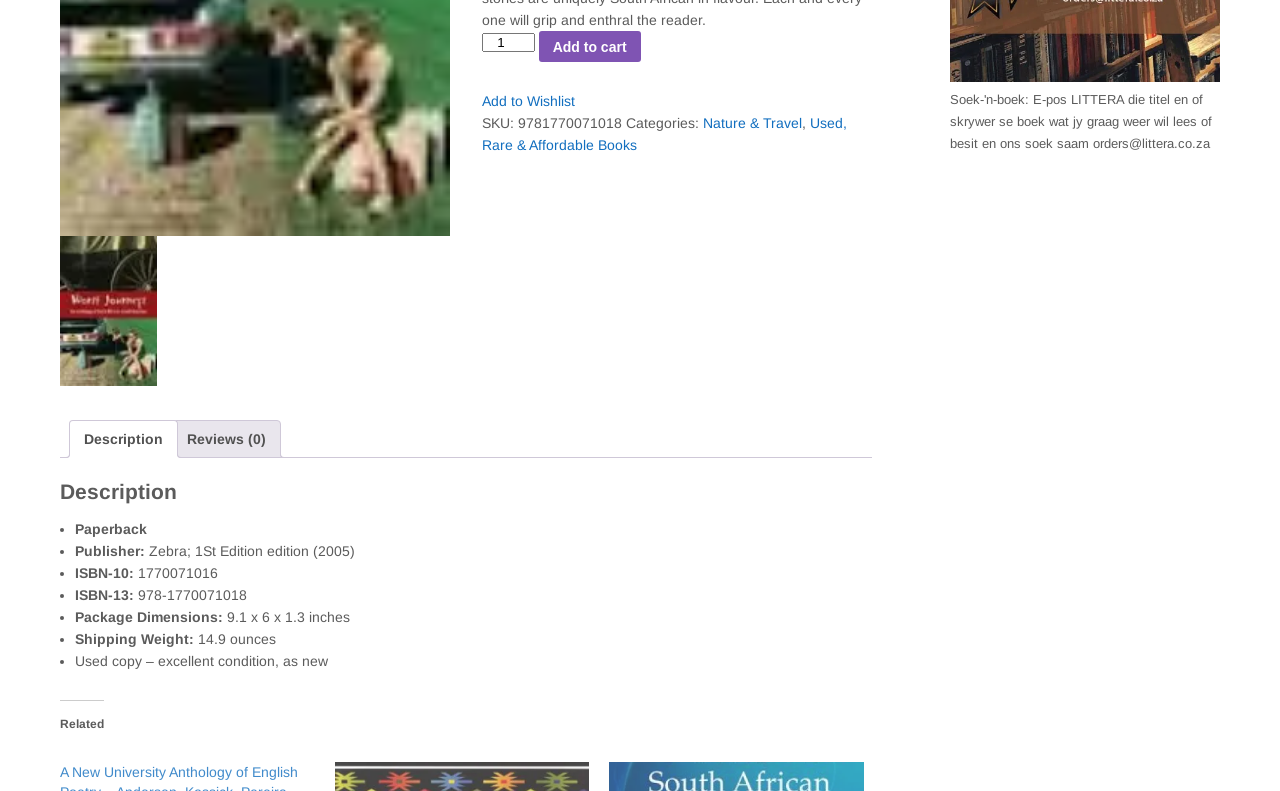Given the element description Description, identify the bounding box coordinates for the UI element on the webpage screenshot. The format should be (top-left x, top-left y, bottom-right x, bottom-right y), with values between 0 and 1.

[0.066, 0.532, 0.127, 0.578]